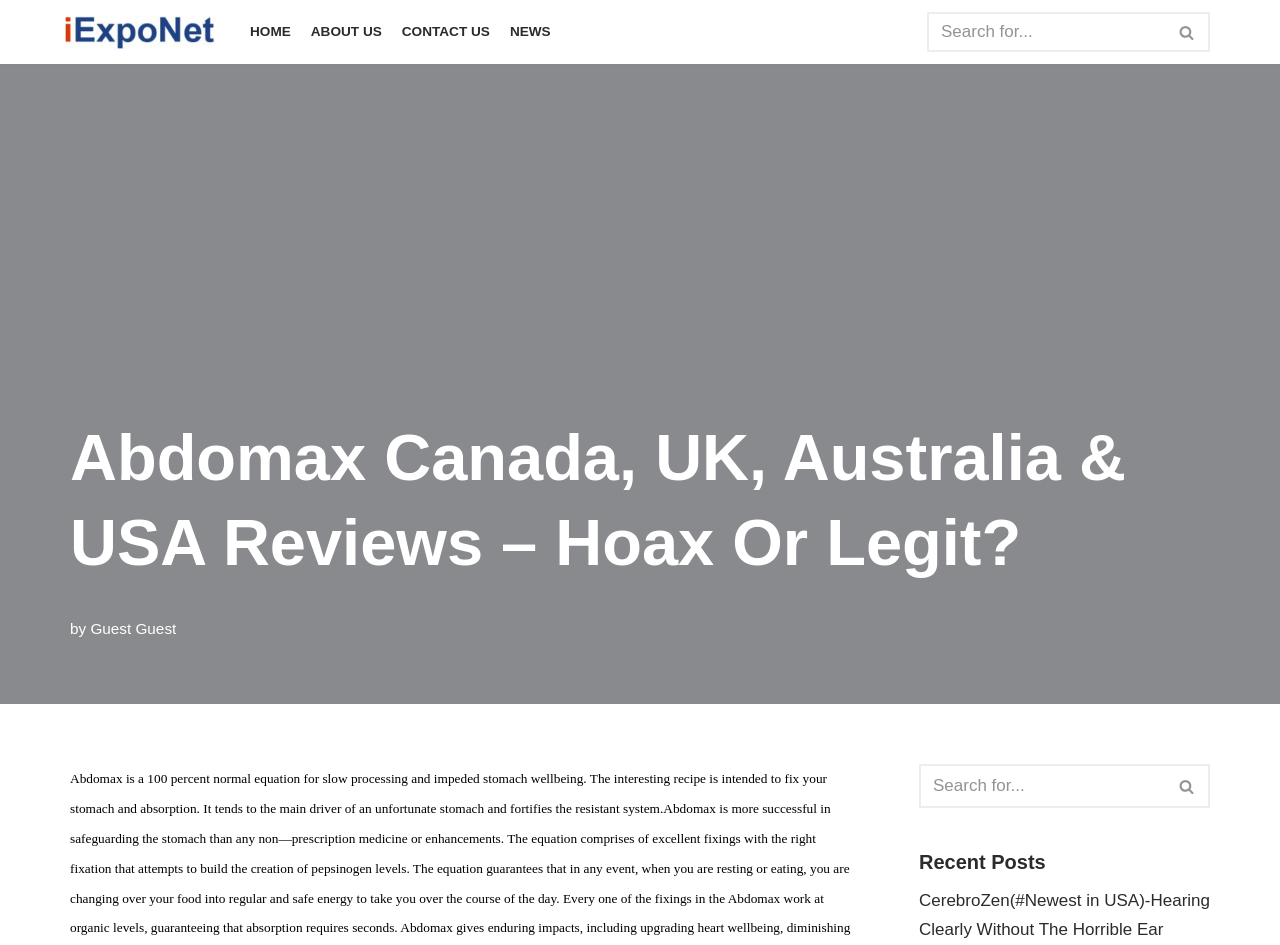How many main menu items are there?
Kindly offer a detailed explanation using the data available in the image.

I counted the number of link elements within the navigation element with the description 'Primary Menu', which are 'HOME', 'ABOUT US', 'CONTACT US', and 'NEWS'.